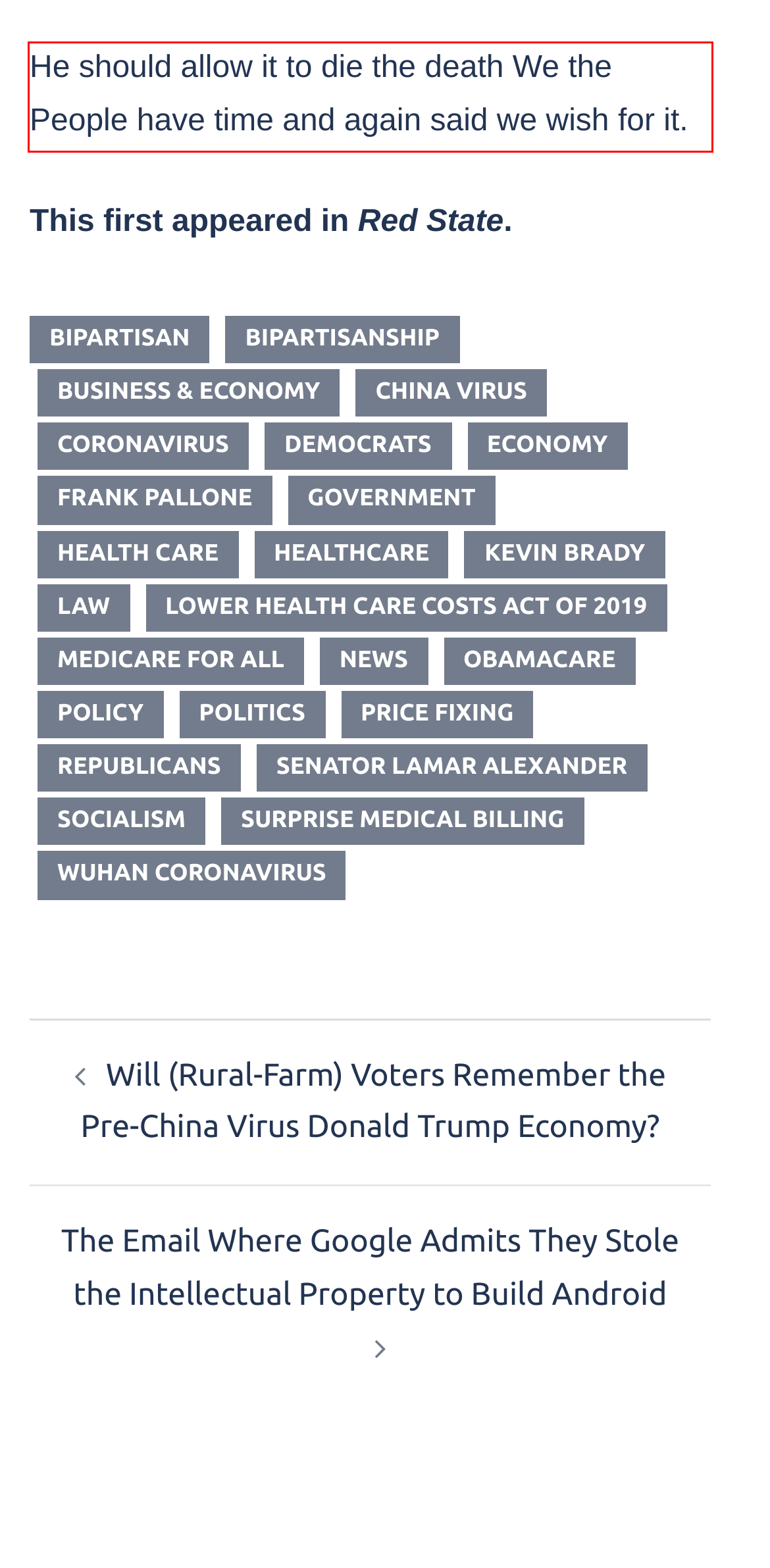Please identify and extract the text from the UI element that is surrounded by a red bounding box in the provided webpage screenshot.

He should allow it to die the death We the People have time and again said we wish for it.